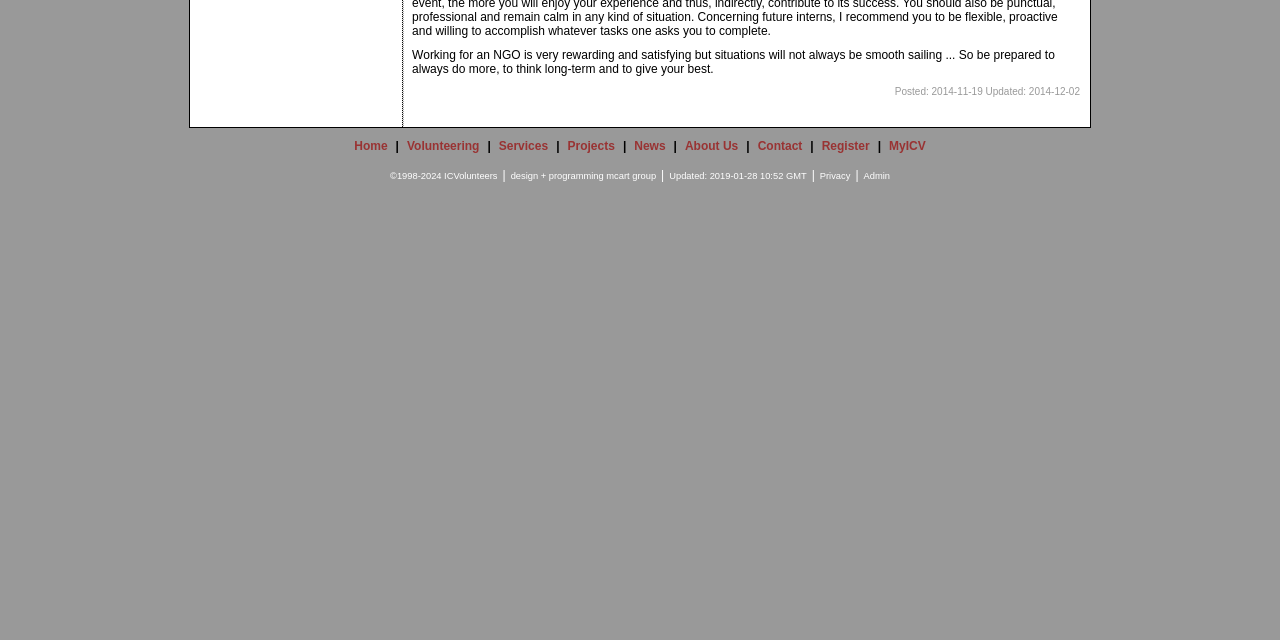Find the bounding box coordinates for the element described here: "FALCON'S JIU JITSU".

None